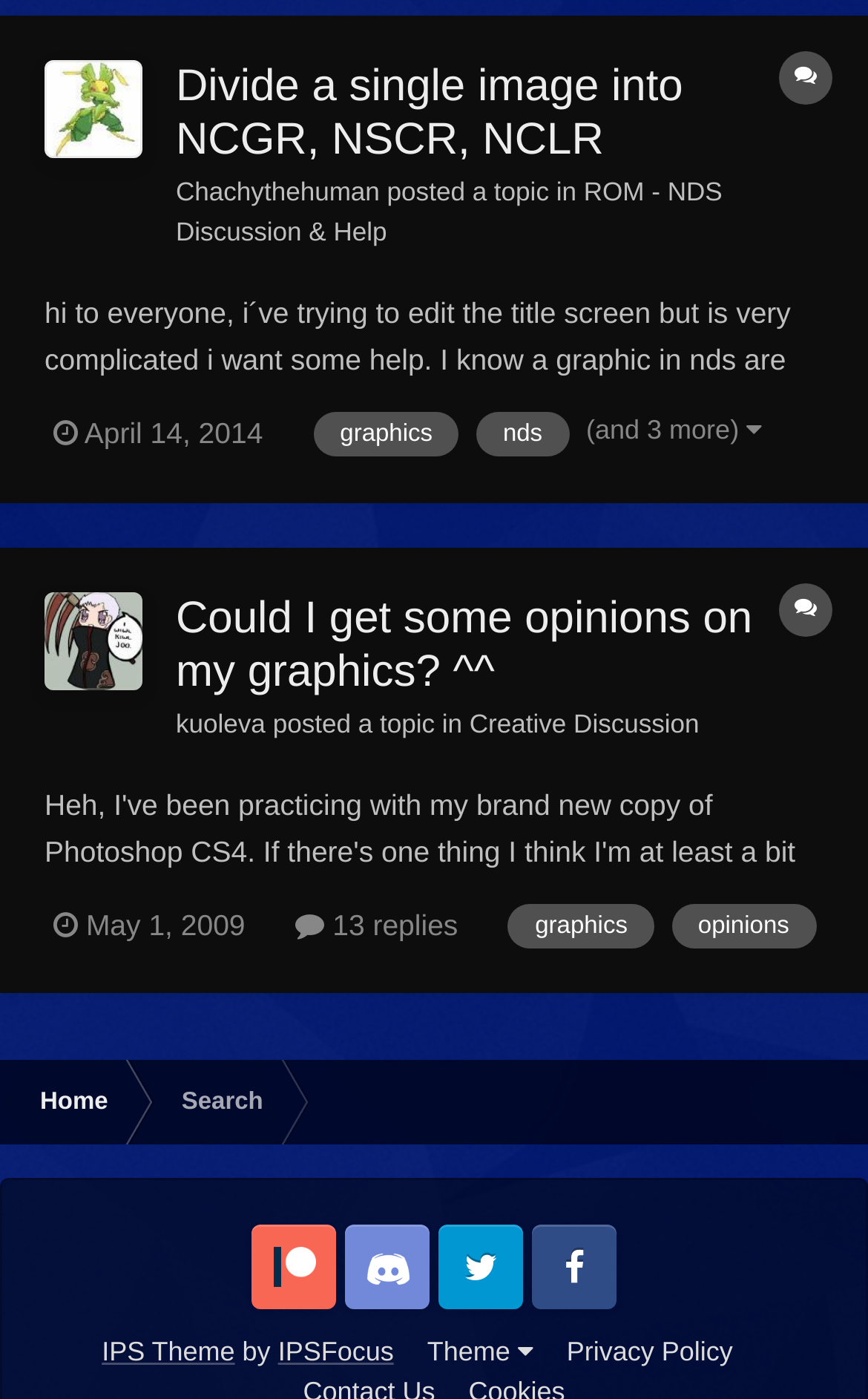Specify the bounding box coordinates of the area to click in order to execute this command: 'Search for topics related to 'graphics''. The coordinates should consist of four float numbers ranging from 0 to 1, and should be formatted as [left, top, right, bottom].

[0.361, 0.295, 0.529, 0.327]